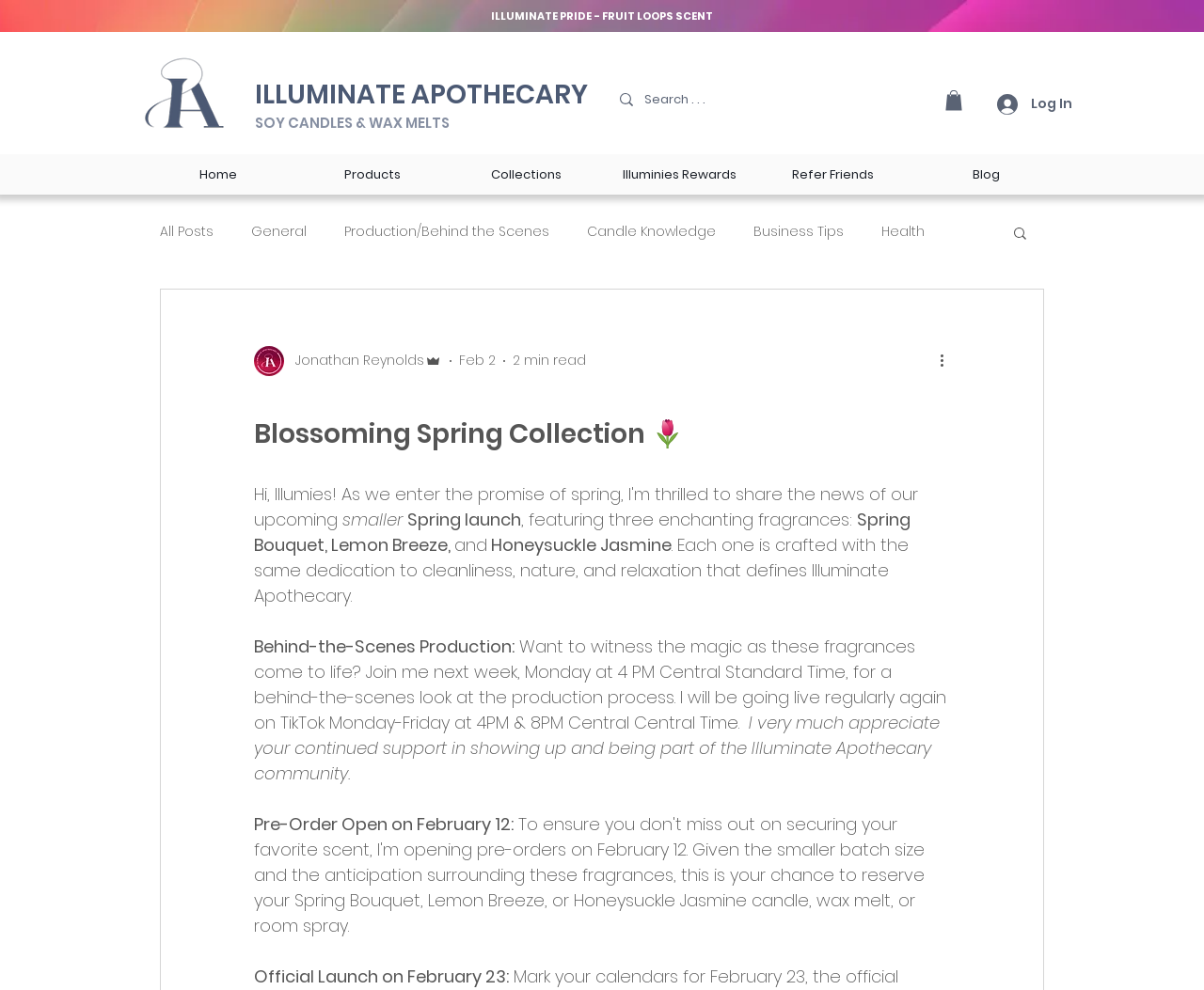Answer the following query with a single word or phrase:
What is the time of the behind-the-scenes production?

4 PM Central Standard Time